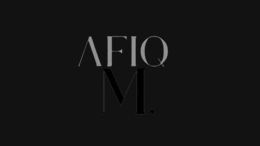Detail the scene depicted in the image with as much precision as possible.

The image features the stylish and modern logo of "AFIQ M.", prominently displayed against a sleek black background. The design combines both bold and elegant typography, with "AFIQ" in a lighter tone to draw attention, while "M." is presented in darker hues, creating visual contrast. This logo symbolizes the brand's identity in the fashion industry, representing designer Afiq Mohamed's innovative and forward-thinking approach in his collections. The overall aesthetic communicates a sense of sophistication and creativity, aligning with the brand's mission to push the boundaries of contemporary fashion.